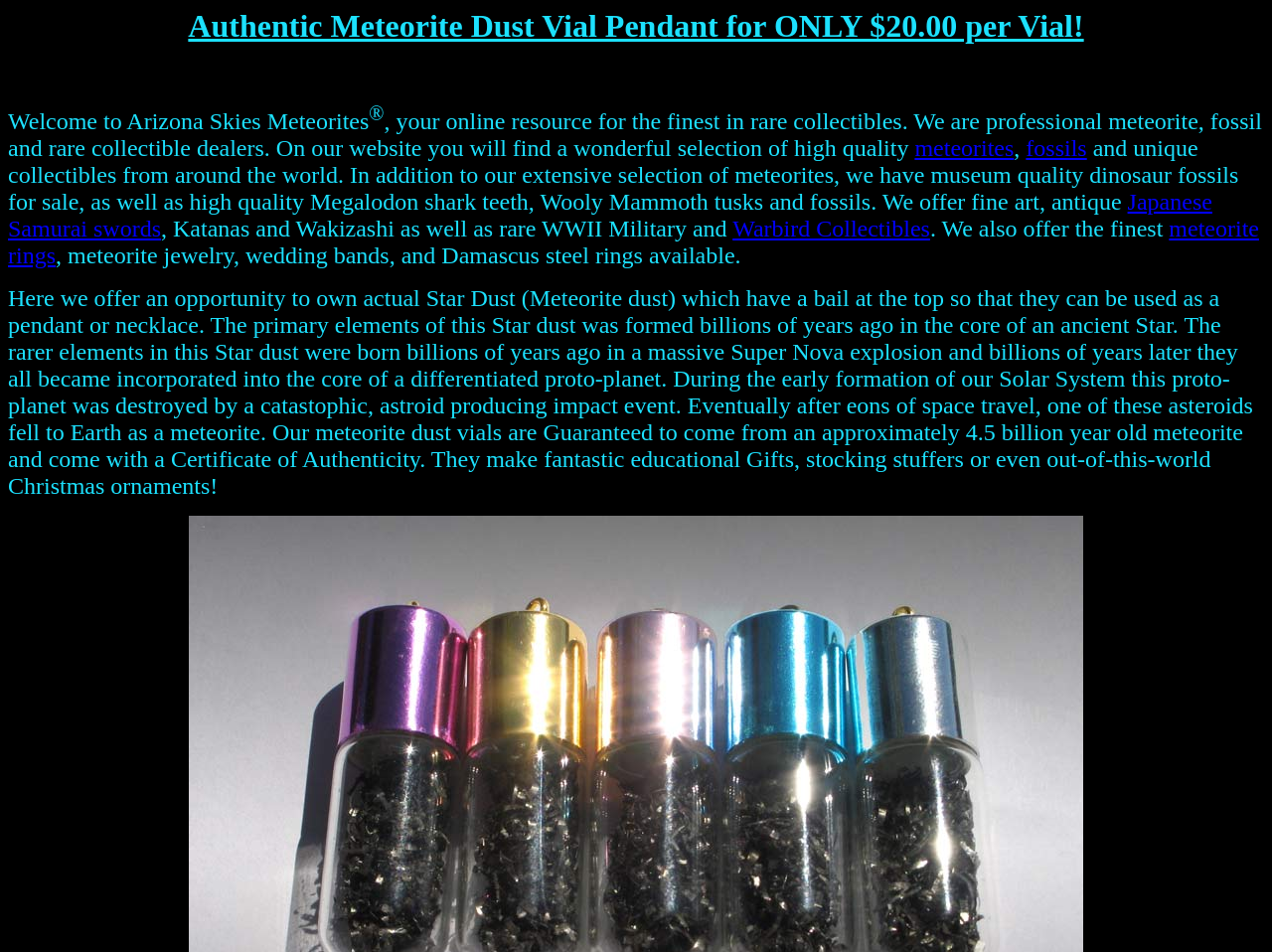Utilize the details in the image to give a detailed response to the question: What is the origin of the rarer elements in the Star dust?

Based on the text, 'The rarer elements in this Star dust were born billions of years ago in a massive Super Nova explosion and billions of years later they all became incorporated into the core of a differentiated proto-planet.', it is clear that the origin of the rarer elements in the Star dust is a Super Nova explosion.